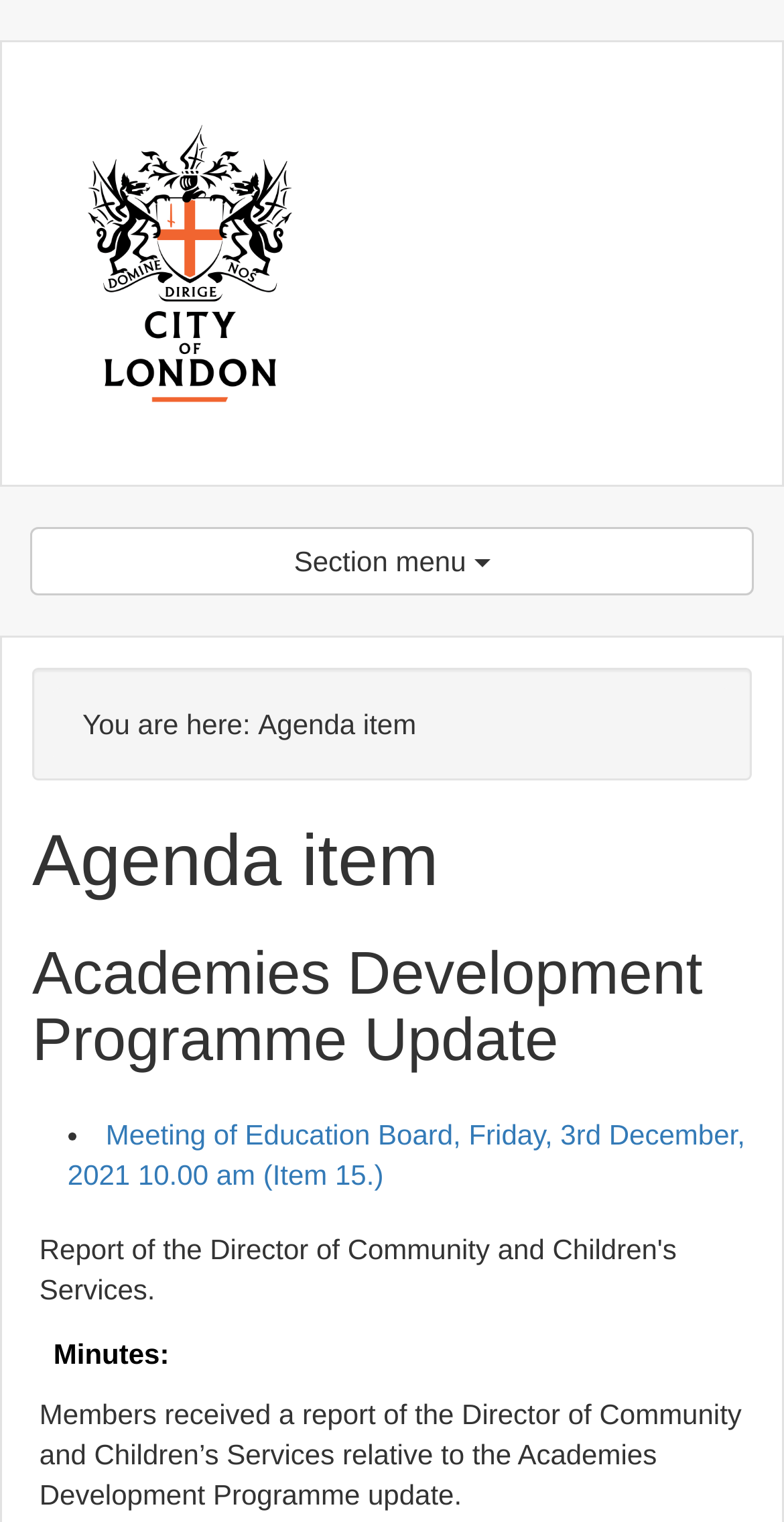What is the date of the meeting?
From the image, provide a succinct answer in one word or a short phrase.

Friday, 3rd December, 2021